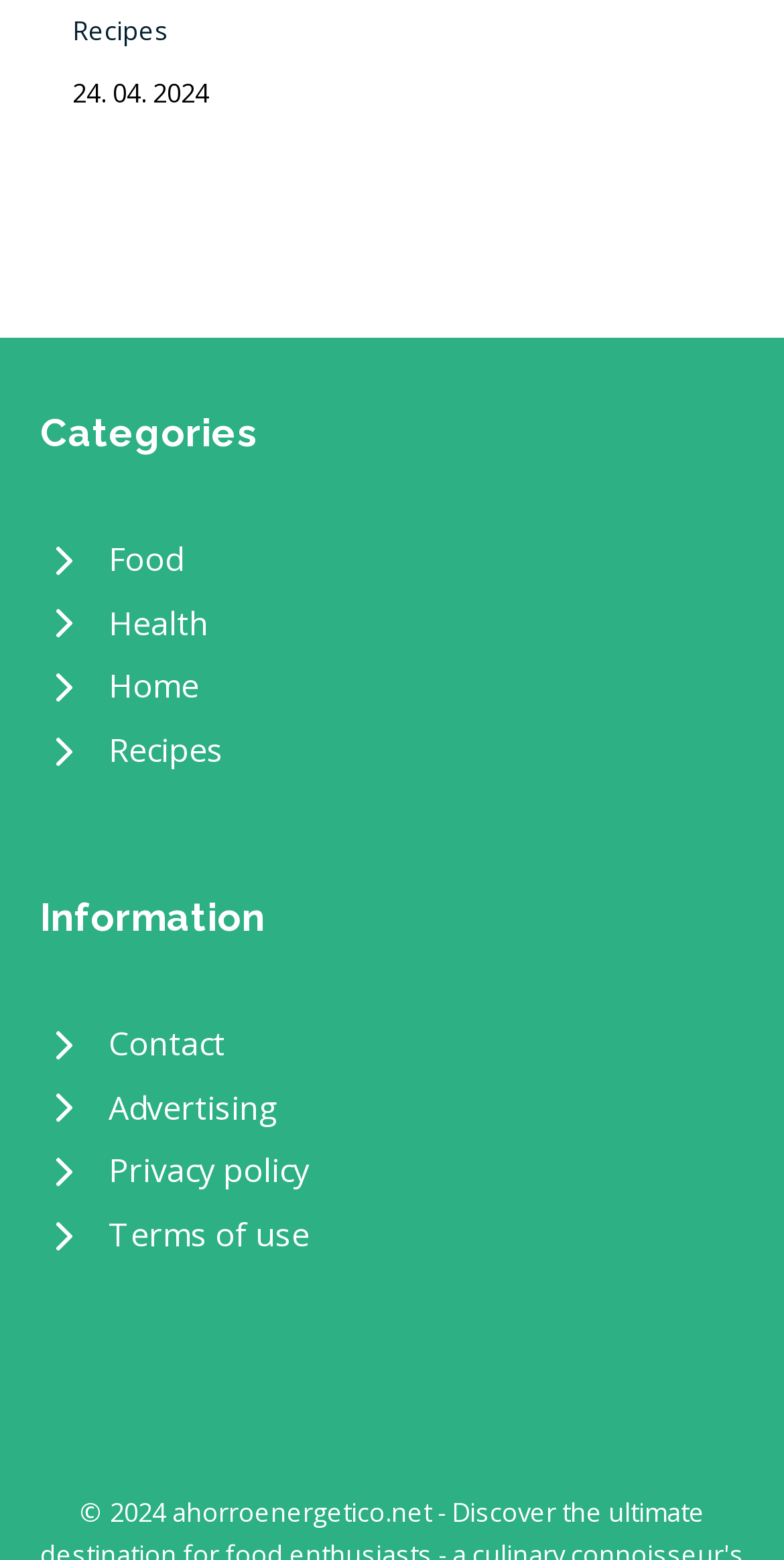Give a one-word or one-phrase response to the question: 
What is the last information link?

Terms of use